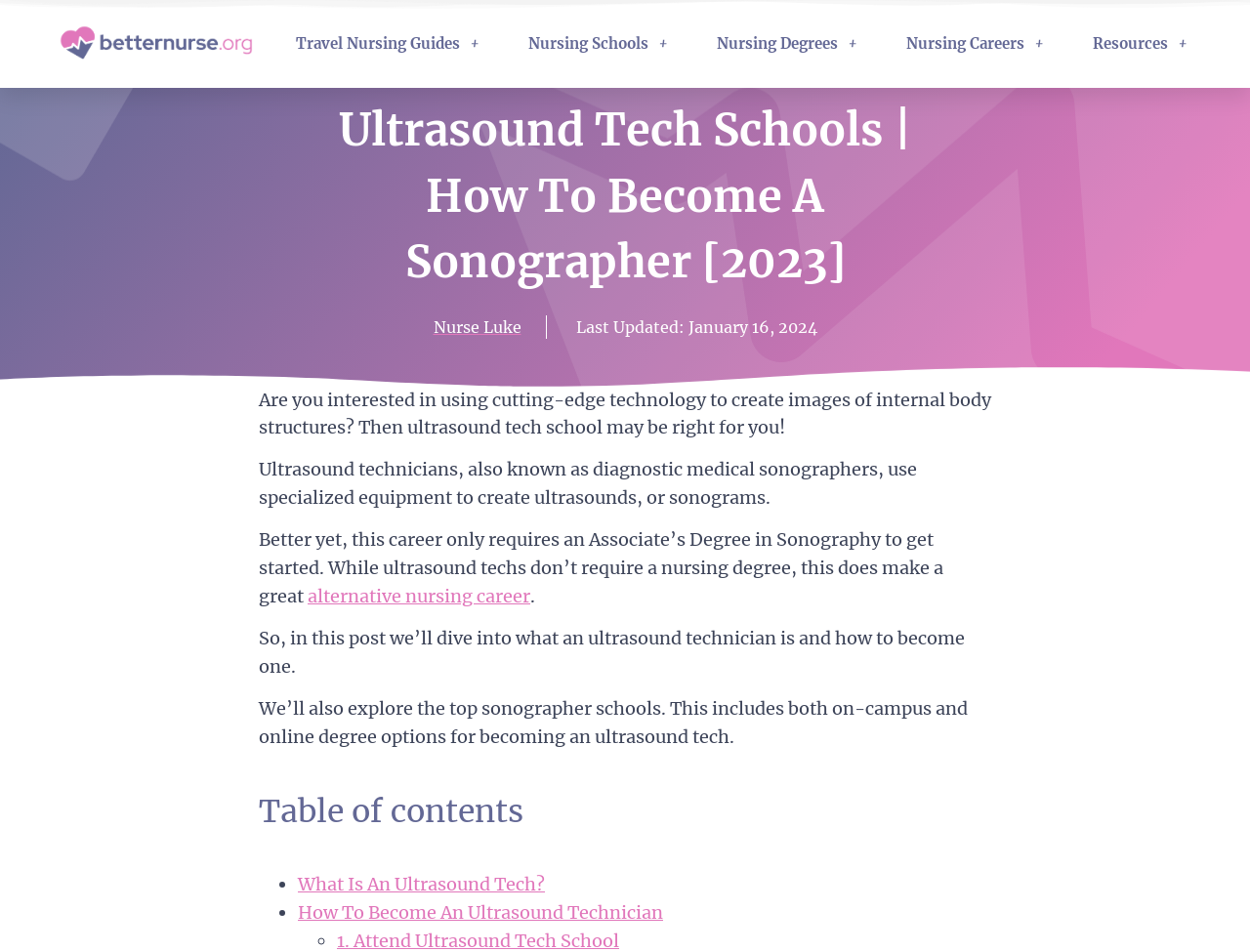Determine the bounding box coordinates of the target area to click to execute the following instruction: "Explore 'How To Become An Ultrasound Technician'."

[0.238, 0.947, 0.53, 0.97]